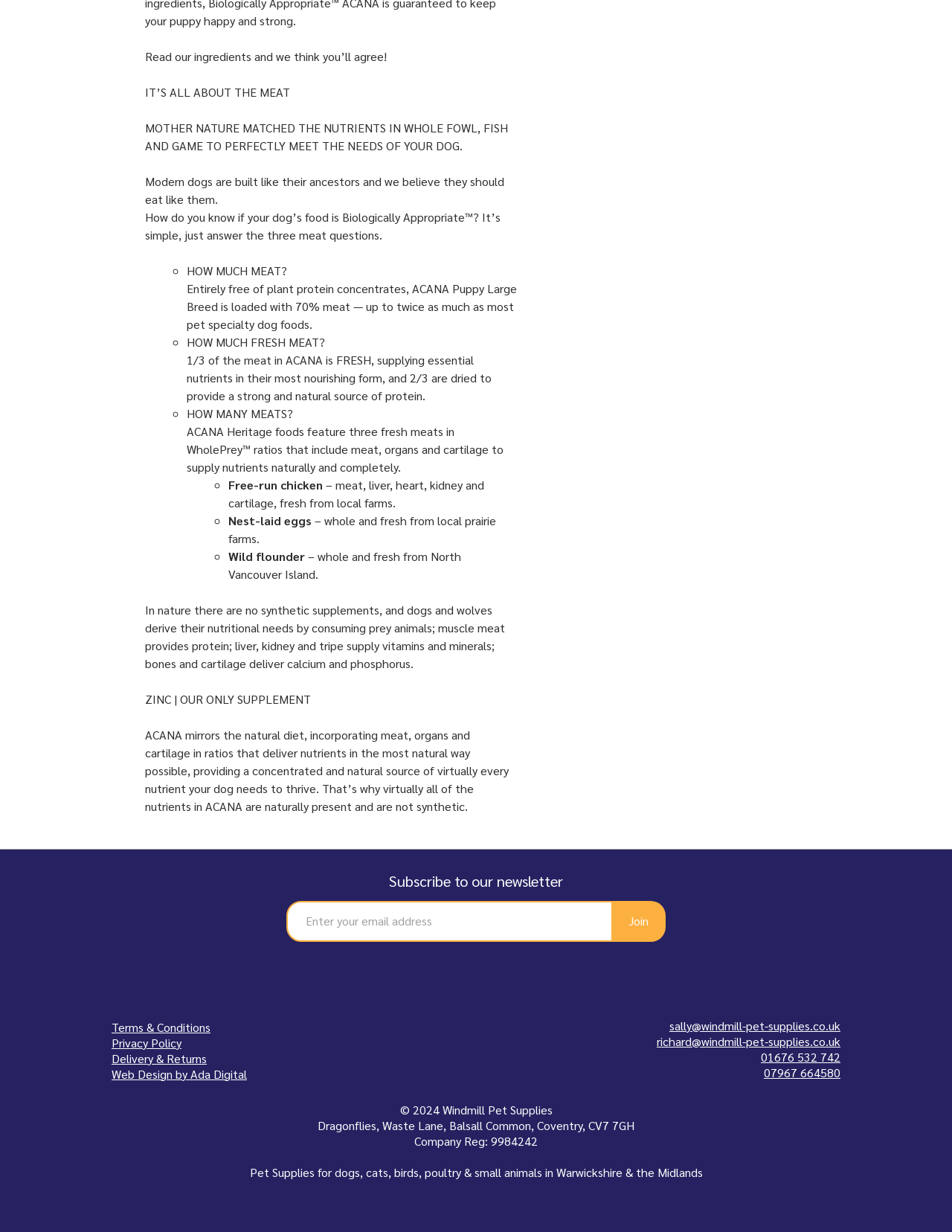Please specify the bounding box coordinates for the clickable region that will help you carry out the instruction: "View Terms & Conditions".

[0.117, 0.828, 0.221, 0.84]